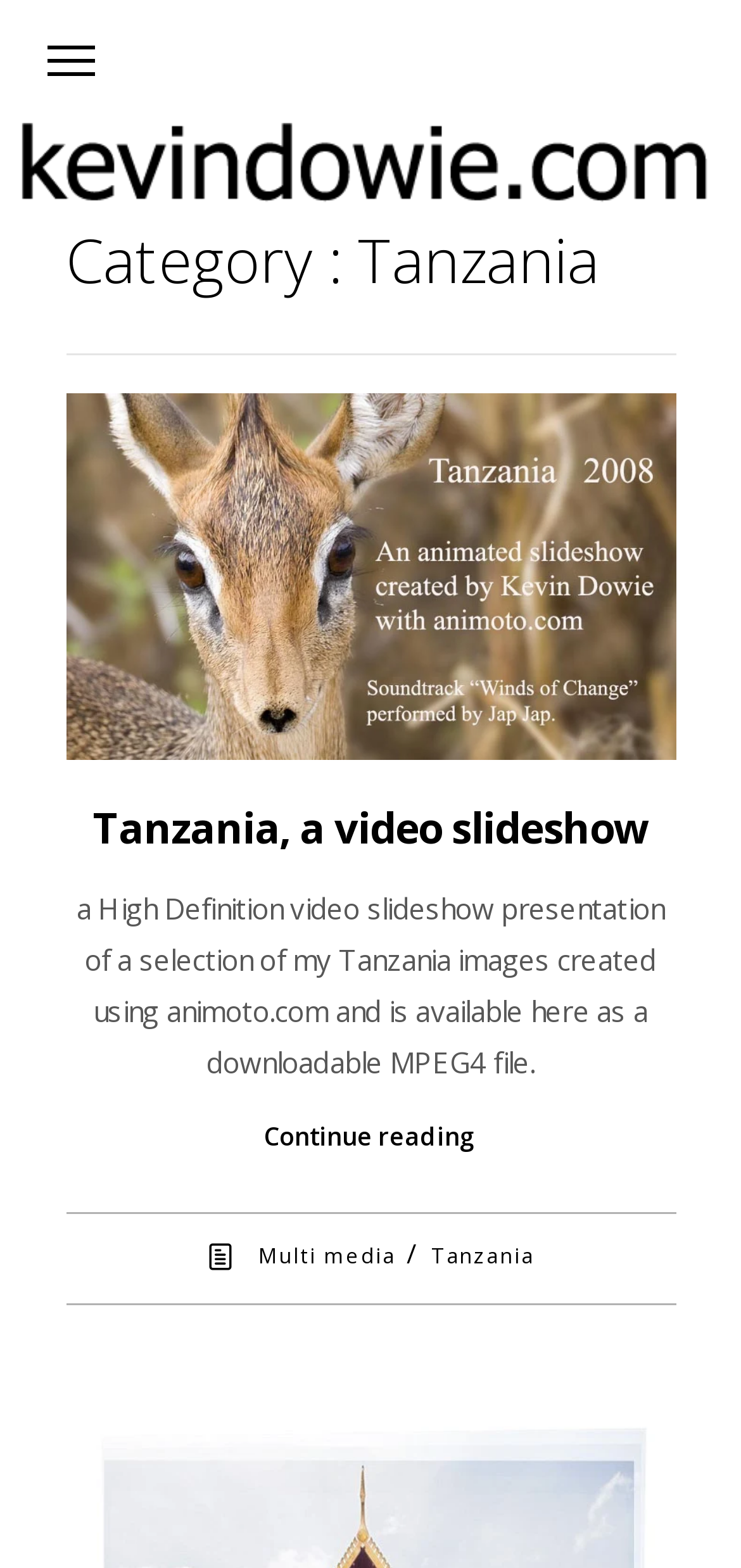Utilize the details in the image to thoroughly answer the following question: What is the purpose of the 'Continue reading' link?

The 'Continue reading' link is likely to lead to a more detailed or extended content related to the current webpage, allowing users to read more about the topic.